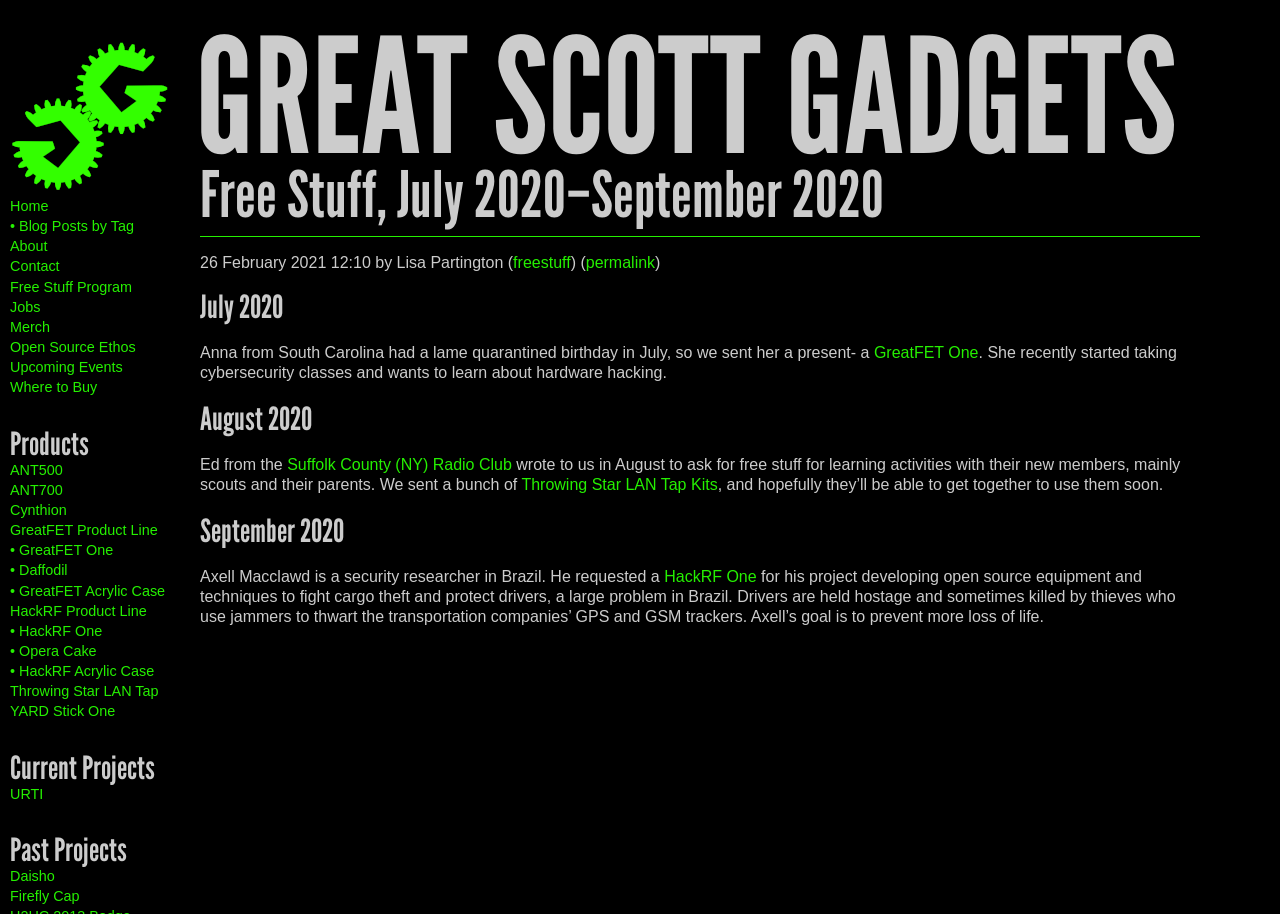Generate a thorough explanation of the webpage's elements.

The webpage is about Great Scott Gadgets, a company that provides free stuff to individuals and organizations for various projects and activities. At the top of the page, there is a logo image and a navigation menu with links to different sections of the website, including Home, Blog Posts by Tag, About, Contact, and more.

Below the navigation menu, there are three main sections: Products, Current Projects, and Past Projects. The Products section lists various gadgets and devices, such as ANT500, ANT700, Cynthion, and HackRF One, with links to each product.

The Current Projects section is empty, while the Past Projects section lists a few projects, including URTI, Daisho, and Firefly Cap, with links to each project.

The main content of the page is an article about the free stuff program, which provides gadgets and devices to individuals and organizations for various projects and activities. The article is divided into three sections: July 2020, August 2020, and September 2020.

In the July 2020 section, there is a story about Anna from South Carolina who received a GreatFET One as a birthday present. In the August 2020 section, there is a story about Ed from the Suffolk County (NY) Radio Club who received Throwing Star LAN Tap Kits for learning activities with their new members. In the September 2020 section, there is a story about Axell Macclawd, a security researcher in Brazil, who received a HackRF One for his project developing open source equipment and techniques to fight cargo theft and protect drivers.

Throughout the article, there are links to specific gadgets and devices, as well as to the free stuff program and other related resources. The page also includes a header with the title "Free Stuff, July 2020–September 2020" and a separator line below it.